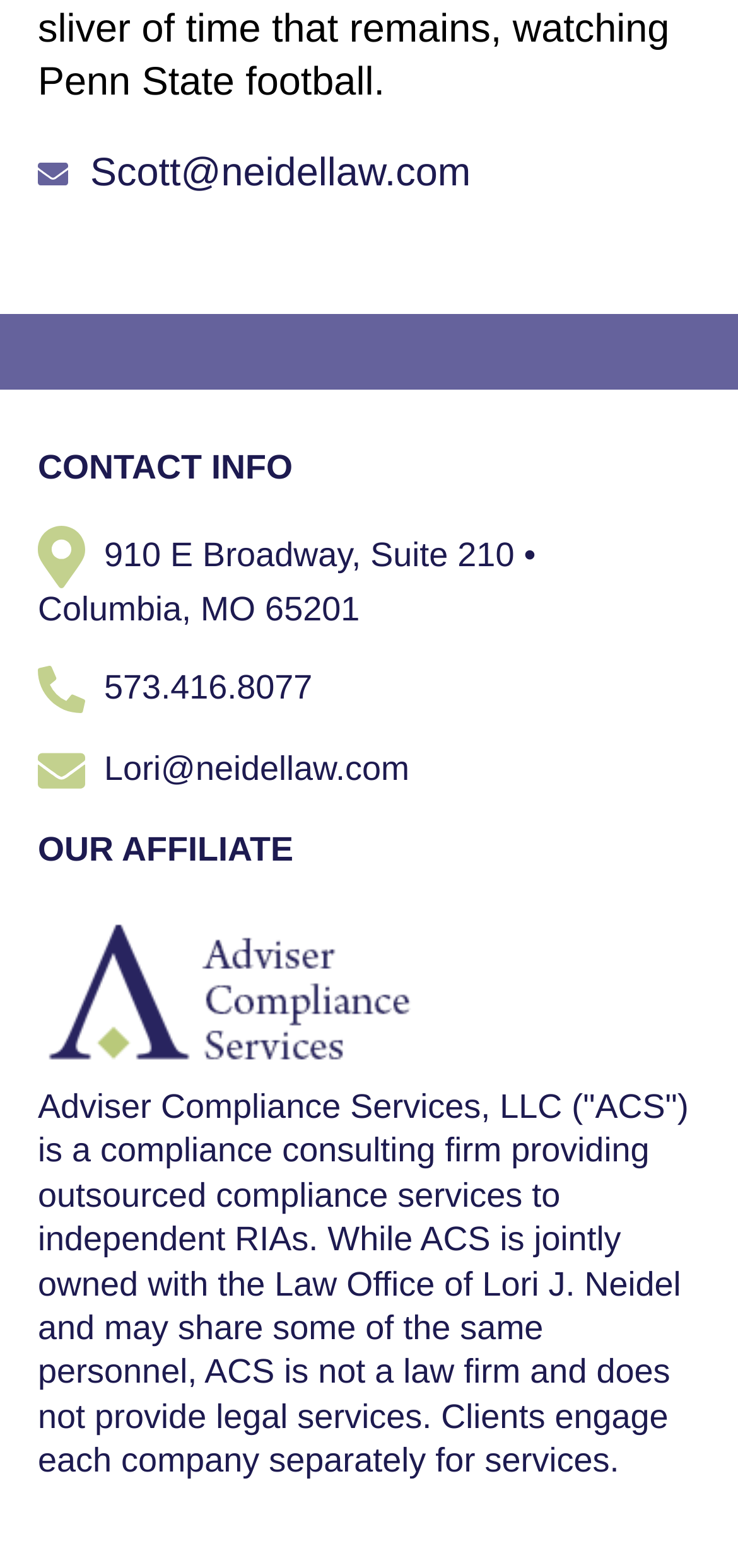Please specify the bounding box coordinates in the format (top-left x, top-left y, bottom-right x, bottom-right y), with values ranging from 0 to 1. Identify the bounding box for the UI component described as follows: Lori@neidellaw.com

[0.141, 0.478, 0.555, 0.502]